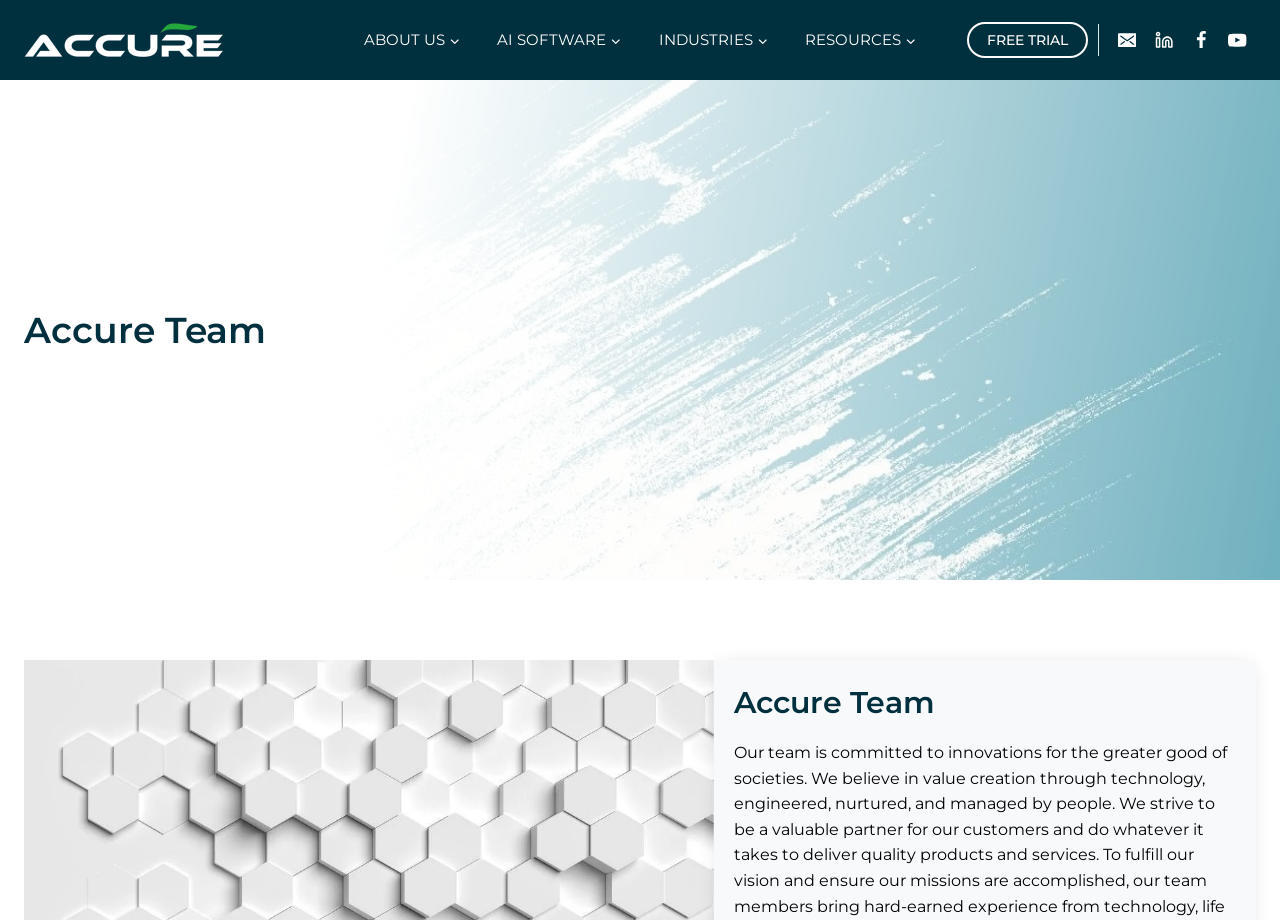What is the position of the 'FREE TRIAL' link?
Please answer the question as detailed as possible.

The 'FREE TRIAL' link is located at the top-right corner of the webpage, with its bounding box coordinates being [0.755, 0.024, 0.85, 0.063].